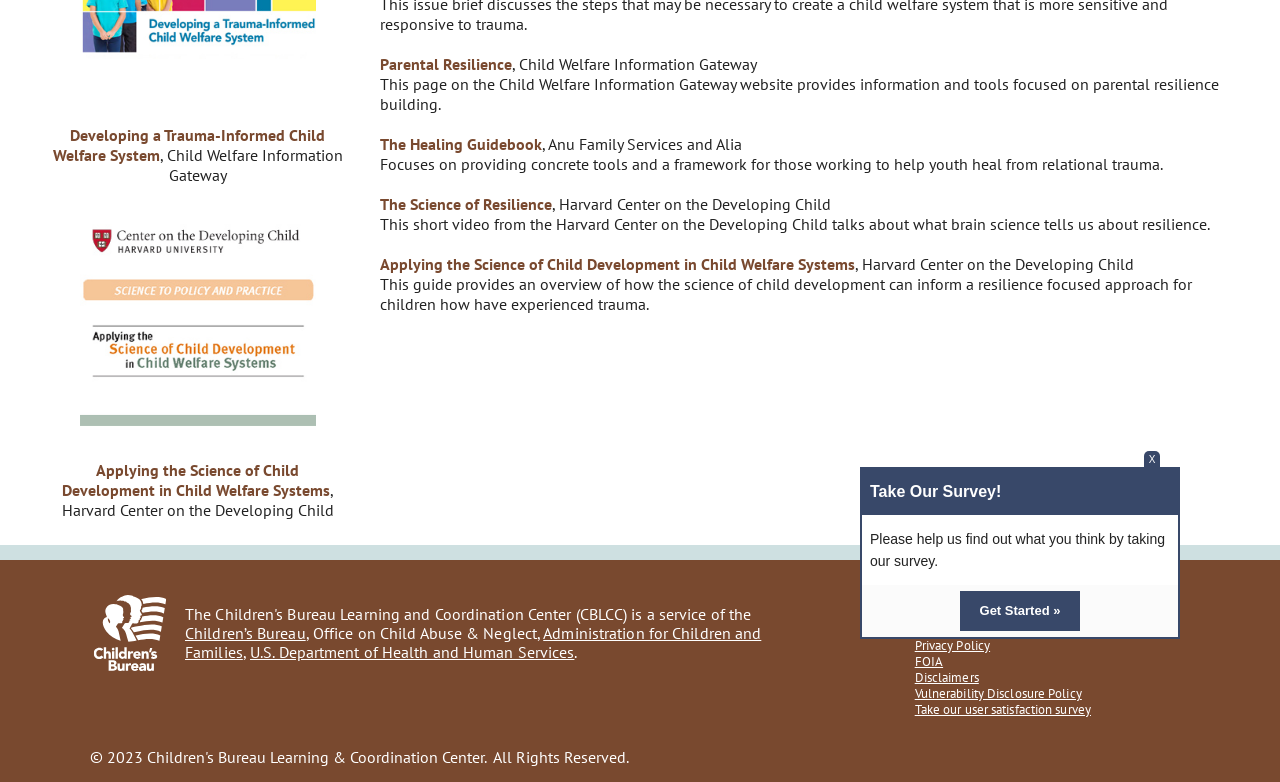Please determine the bounding box of the UI element that matches this description: Accessibility. The coordinates should be given as (top-left x, top-left y, bottom-right x, bottom-right y), with all values between 0 and 1.

[0.715, 0.772, 0.768, 0.795]